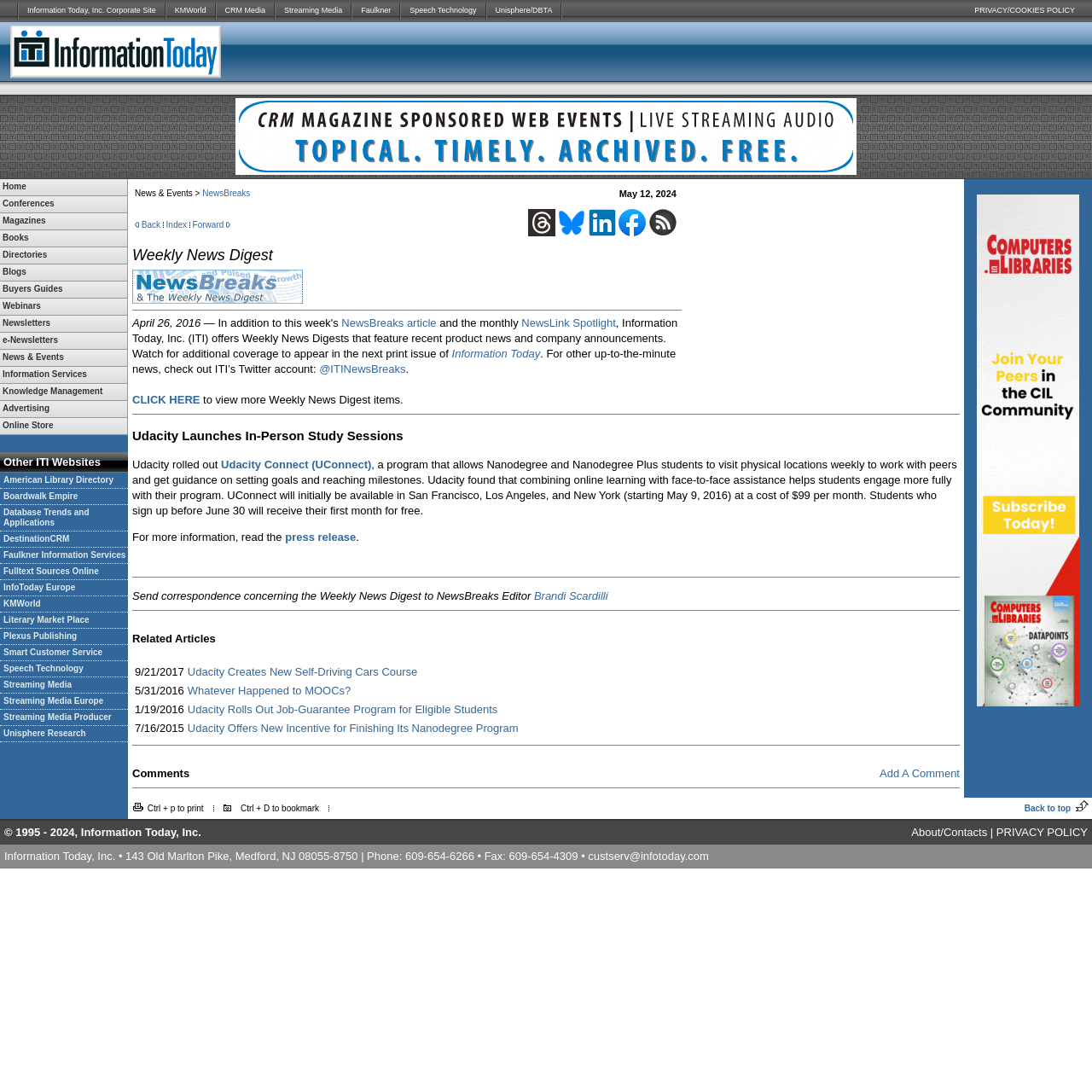Answer the question using only a single word or phrase: 
What is the bounding box of the iframe with the text 'Advertisement'?

[0.216, 0.09, 0.784, 0.16]